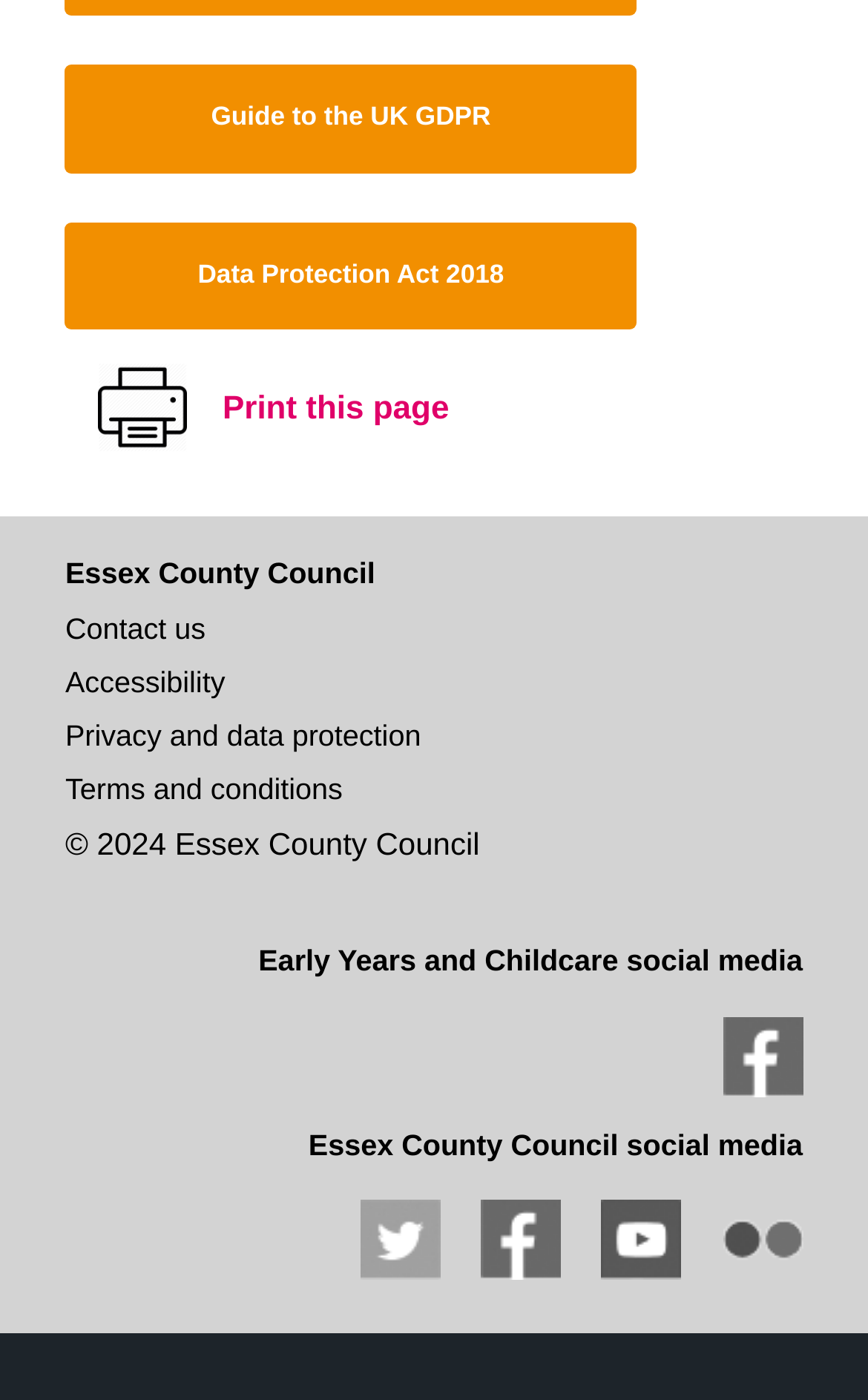Please provide a comprehensive answer to the question based on the screenshot: What is the copyright year?

I found the copyright year on the webpage, which is '2024', mentioned in the StaticText element with the text '© 2024 Essex County Council'.